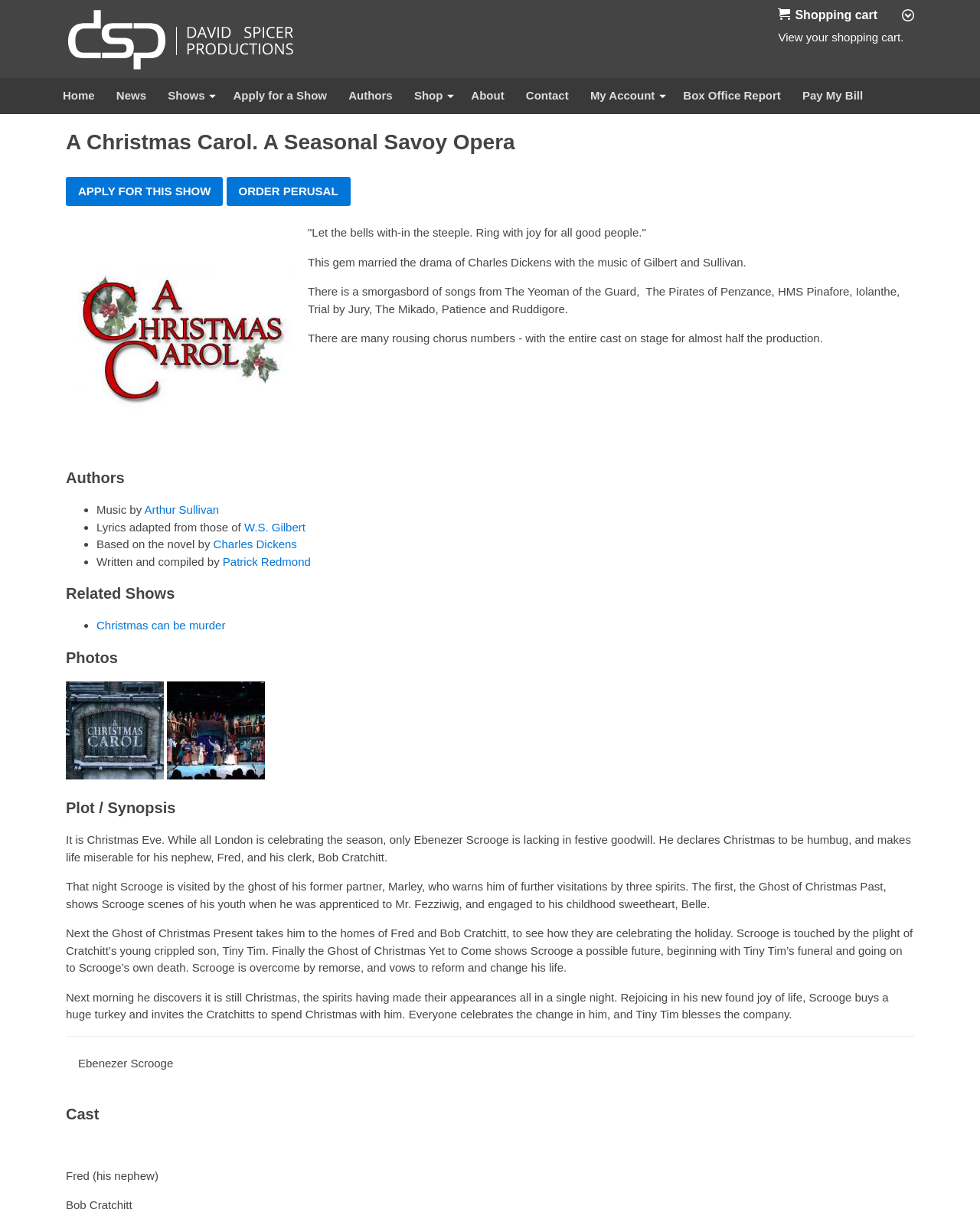What is the name of the crippled son of Bob Cratchitt?
Analyze the image and deliver a detailed answer to the question.

The information about the characters in the show can be found in the section with the heading 'Plot / Synopsis'. There, it is described that Bob Cratchitt has a crippled son named Tiny Tim.